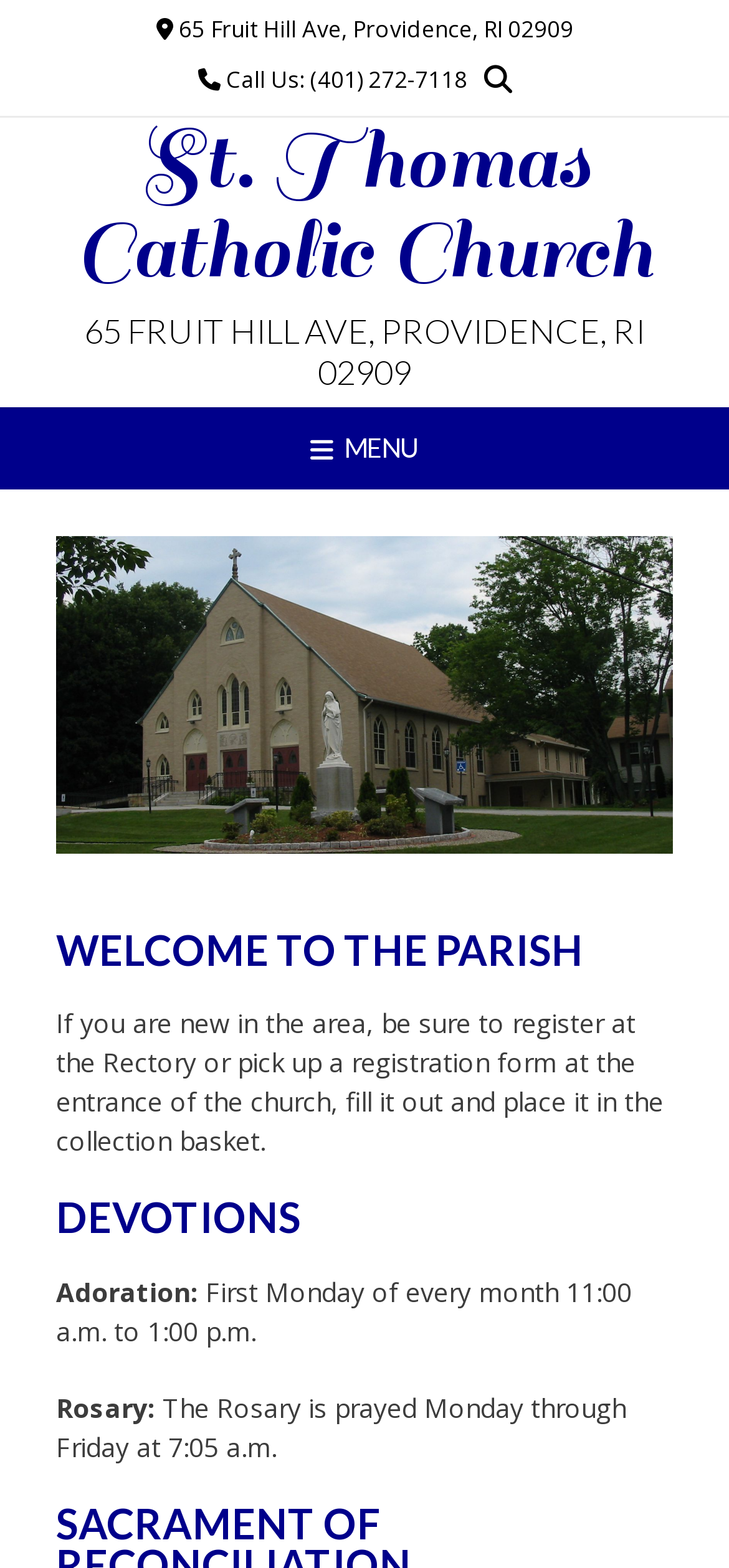Please determine and provide the text content of the webpage's heading.

St. Thomas Catholic Church